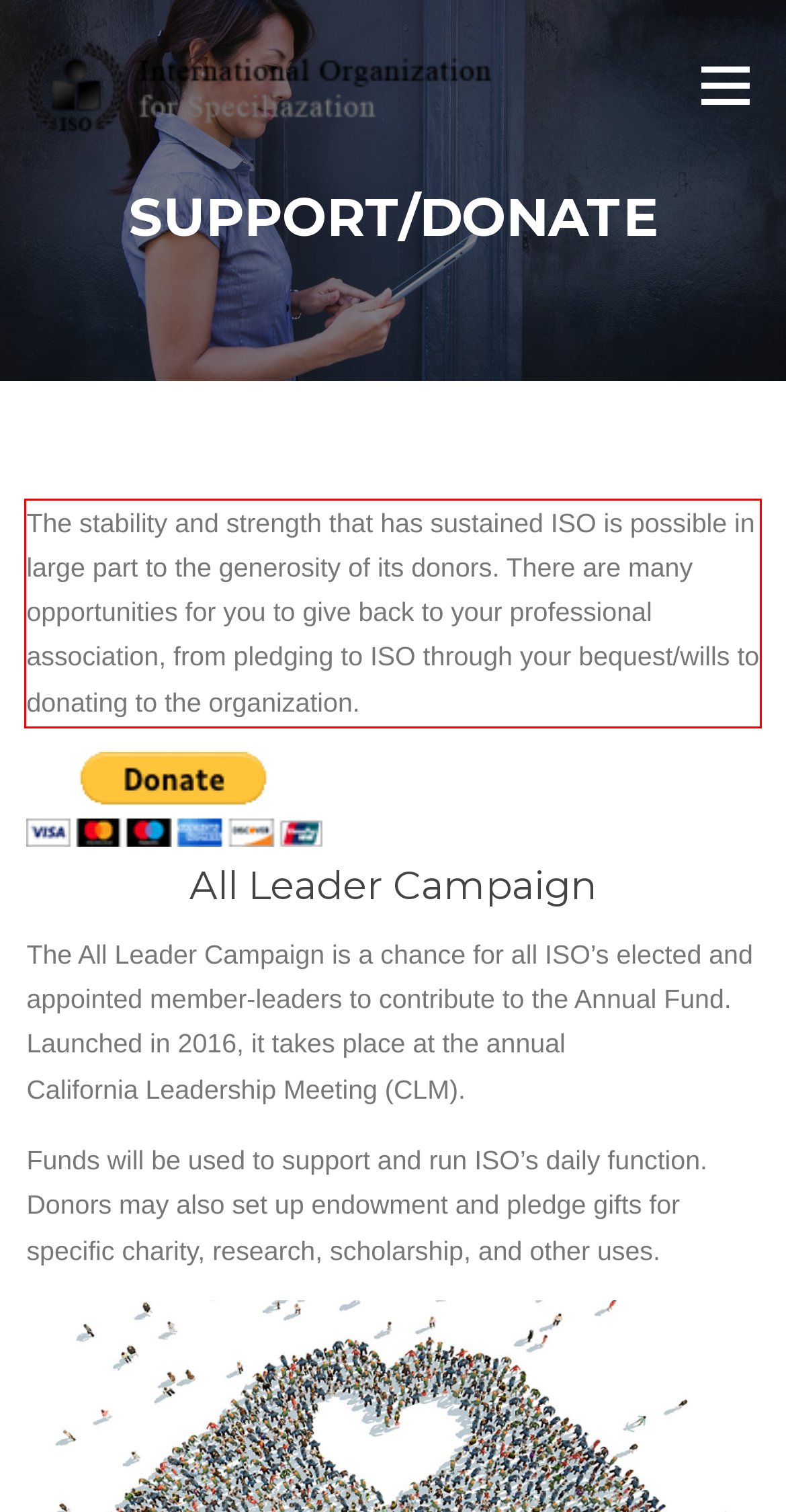Analyze the screenshot of the webpage that features a red bounding box and recognize the text content enclosed within this red bounding box.

The stability and strength that has sustained ISO is possible in large part to the generosity of its donors. There are many opportunities for you to give back to your professional association, from pledging to ISO through your bequest/wills to donating to the organization.